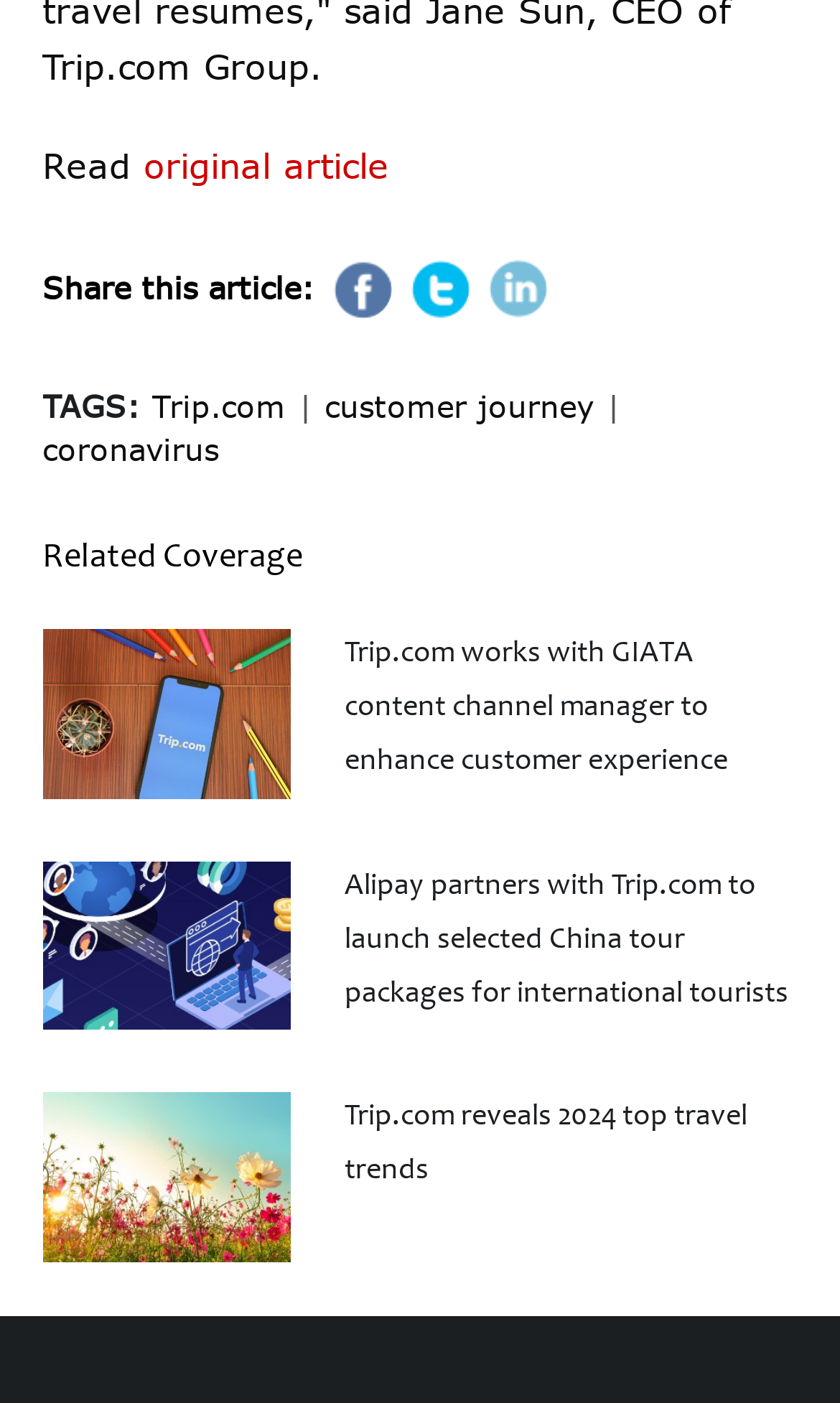Could you determine the bounding box coordinates of the clickable element to complete the instruction: "Learn about coronavirus"? Provide the coordinates as four float numbers between 0 and 1, i.e., [left, top, right, bottom].

[0.05, 0.307, 0.26, 0.333]